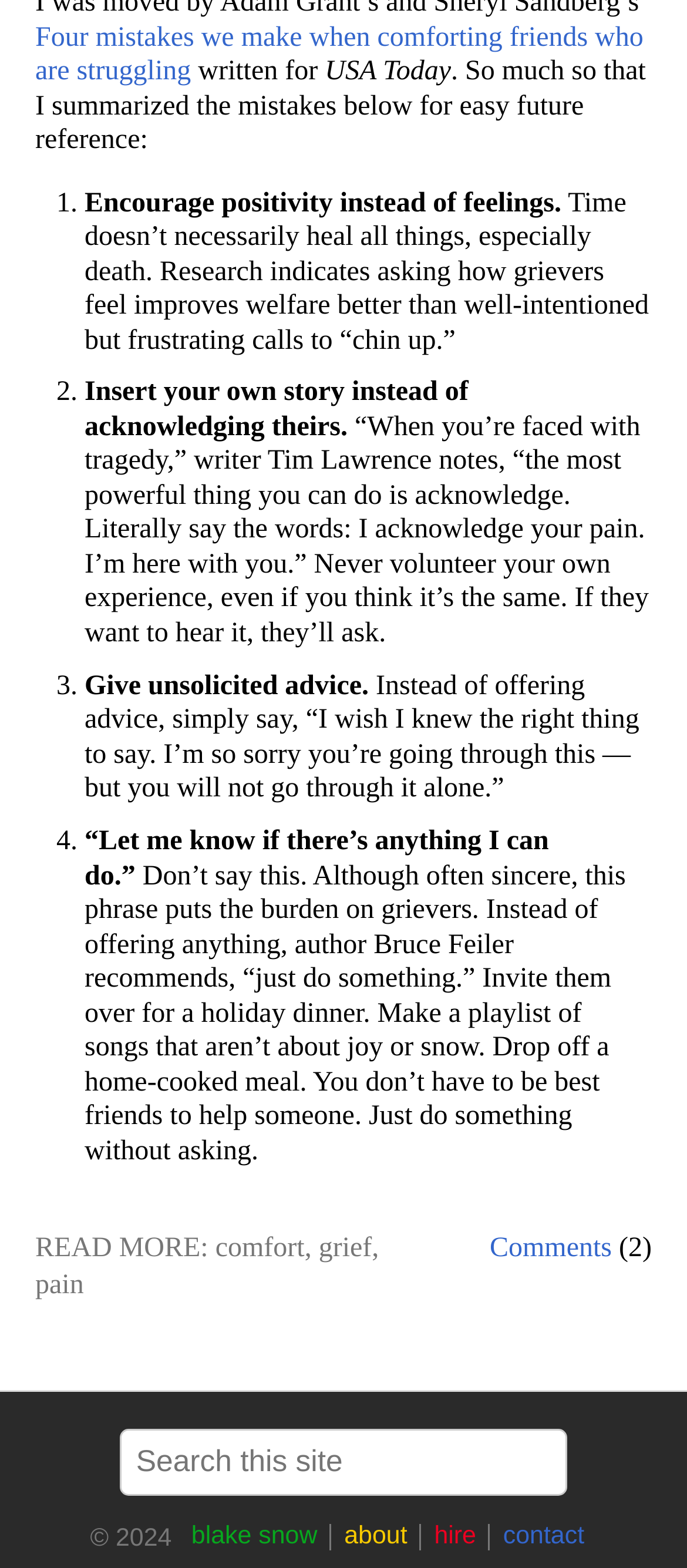What is the name of the publication where the article was written for?
Using the visual information, answer the question in a single word or phrase.

USA Today